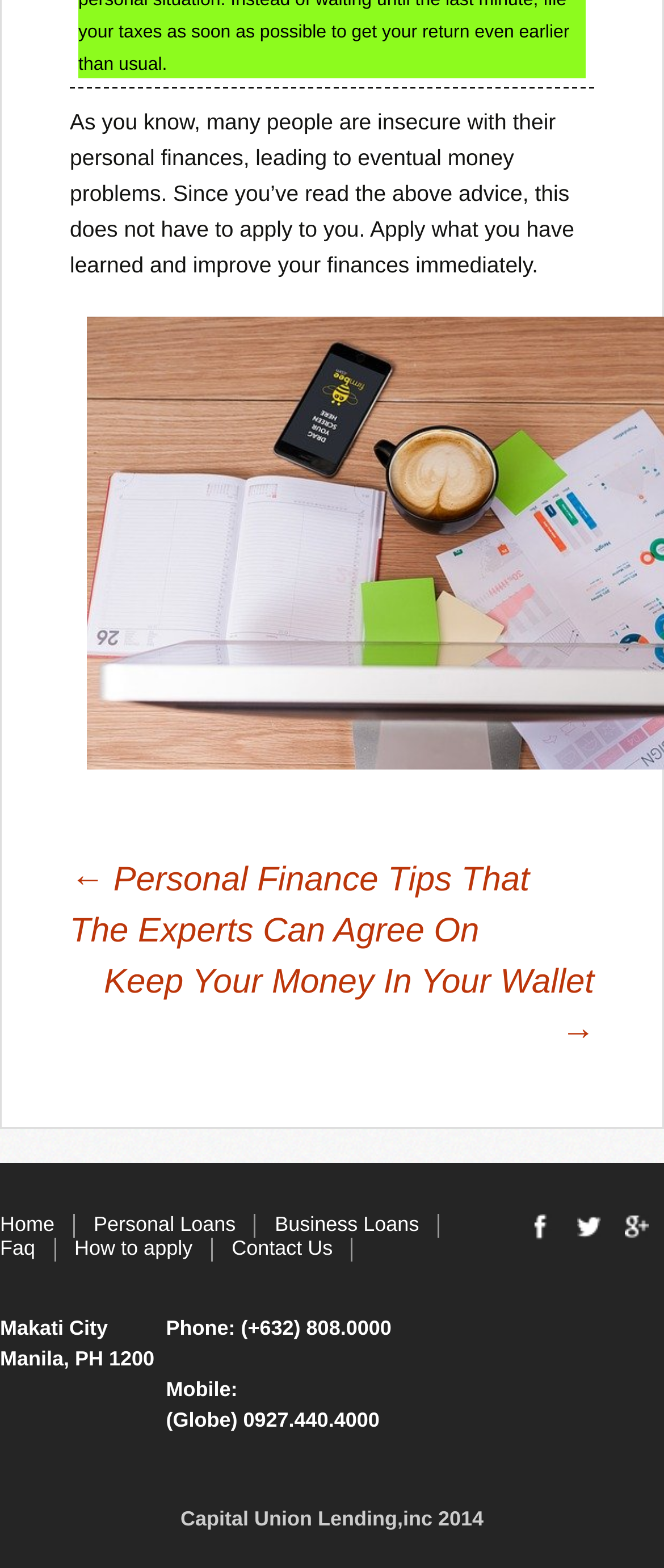What is the location of the company?
Using the image as a reference, give an elaborate response to the question.

The location of the company can be found in the complementary element with ID 35, which contains StaticText elements with IDs 78 and 80, indicating the location as Makati City, Manila, PH 1200.